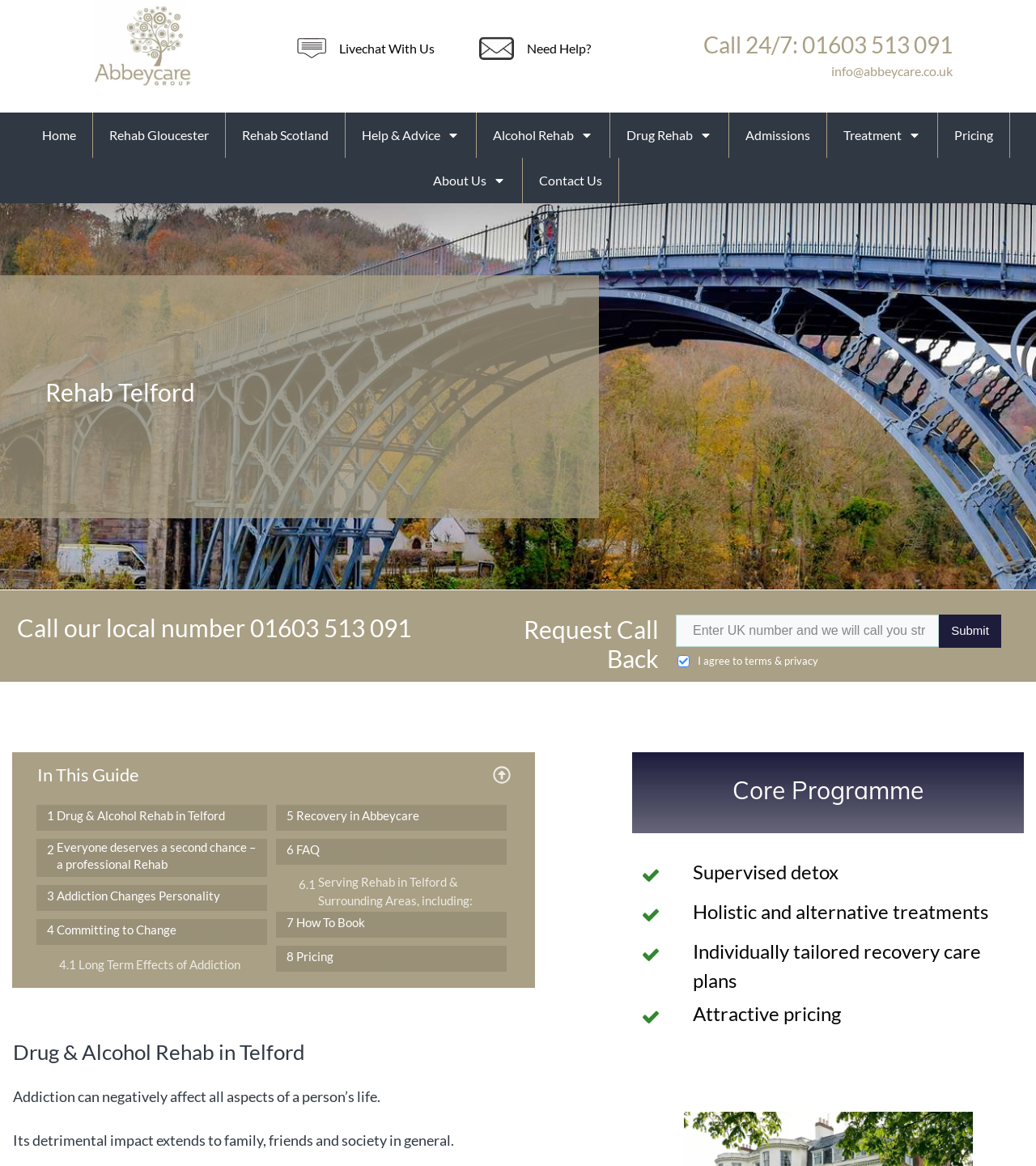Locate the bounding box coordinates of the clickable region necessary to complete the following instruction: "Submit the form". Provide the coordinates in the format of four float numbers between 0 and 1, i.e., [left, top, right, bottom].

[0.906, 0.526, 0.966, 0.556]